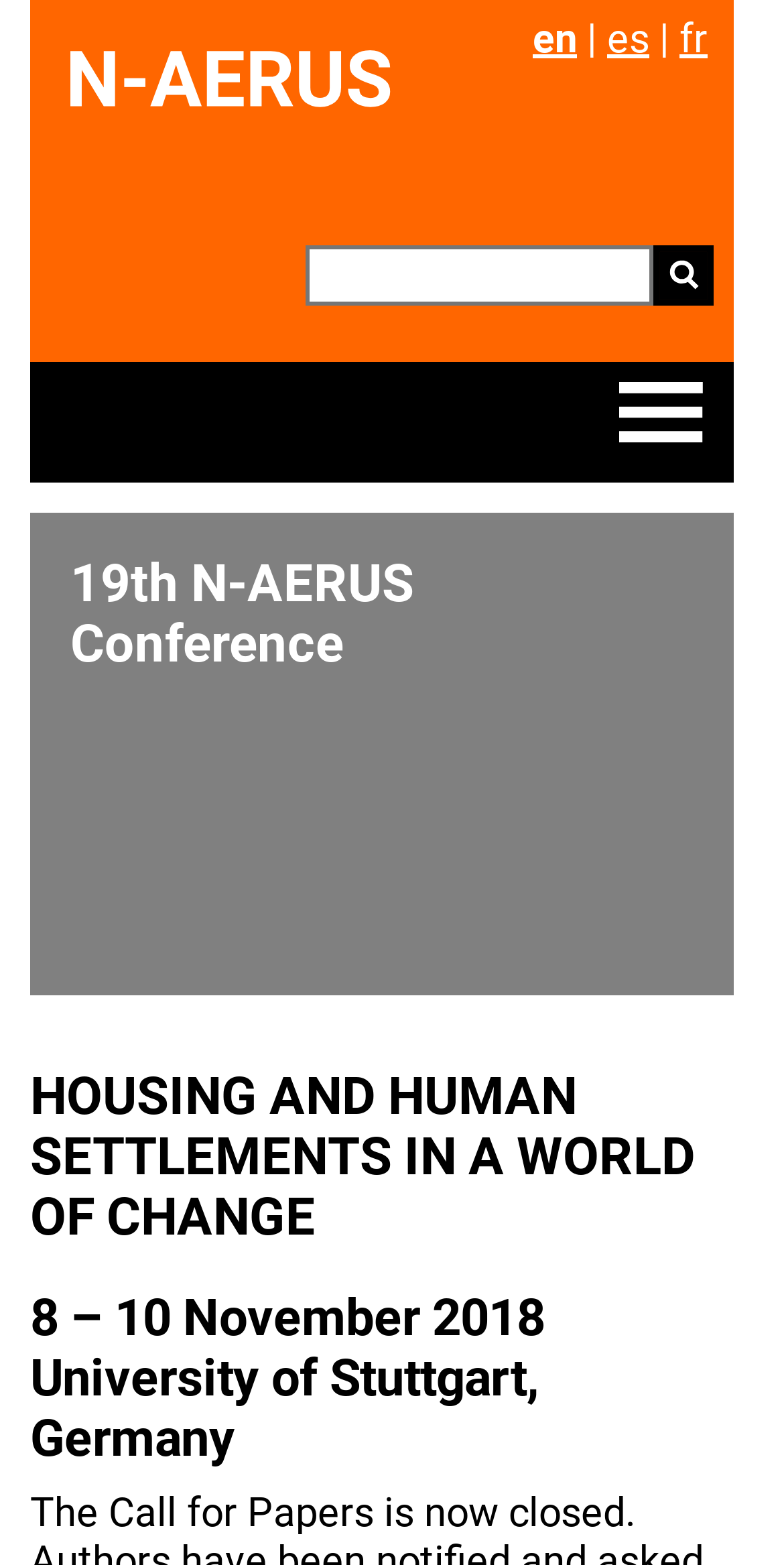What is the language of the webpage?
Provide a comprehensive and detailed answer to the question.

The webpage provides options to switch between languages, including English, Spanish, and French, which can be inferred from the links 'en', 'es', and 'fr' at the top of the page.